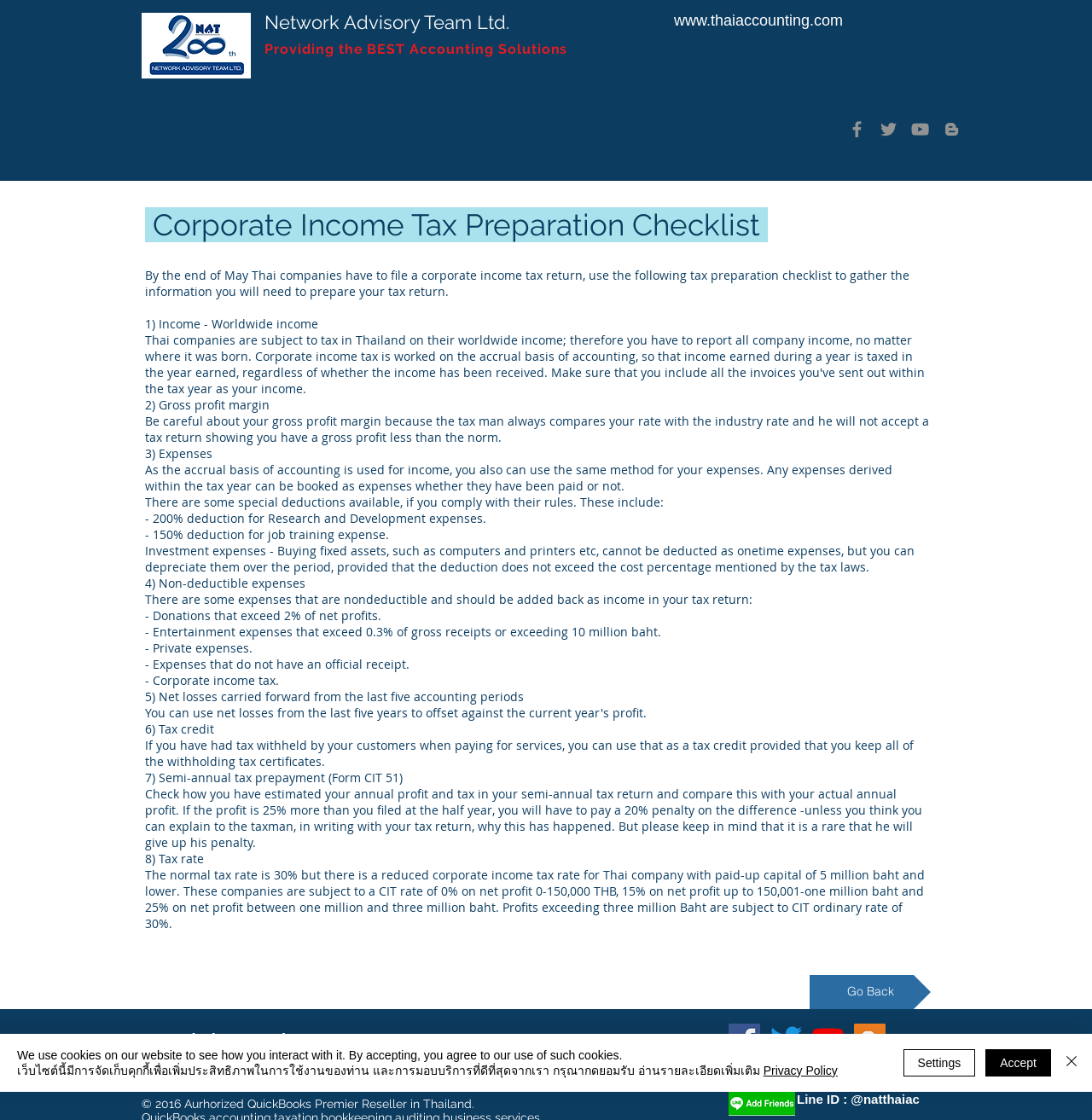Kindly determine the bounding box coordinates for the clickable area to achieve the given instruction: "Go Back".

[0.741, 0.871, 0.852, 0.901]